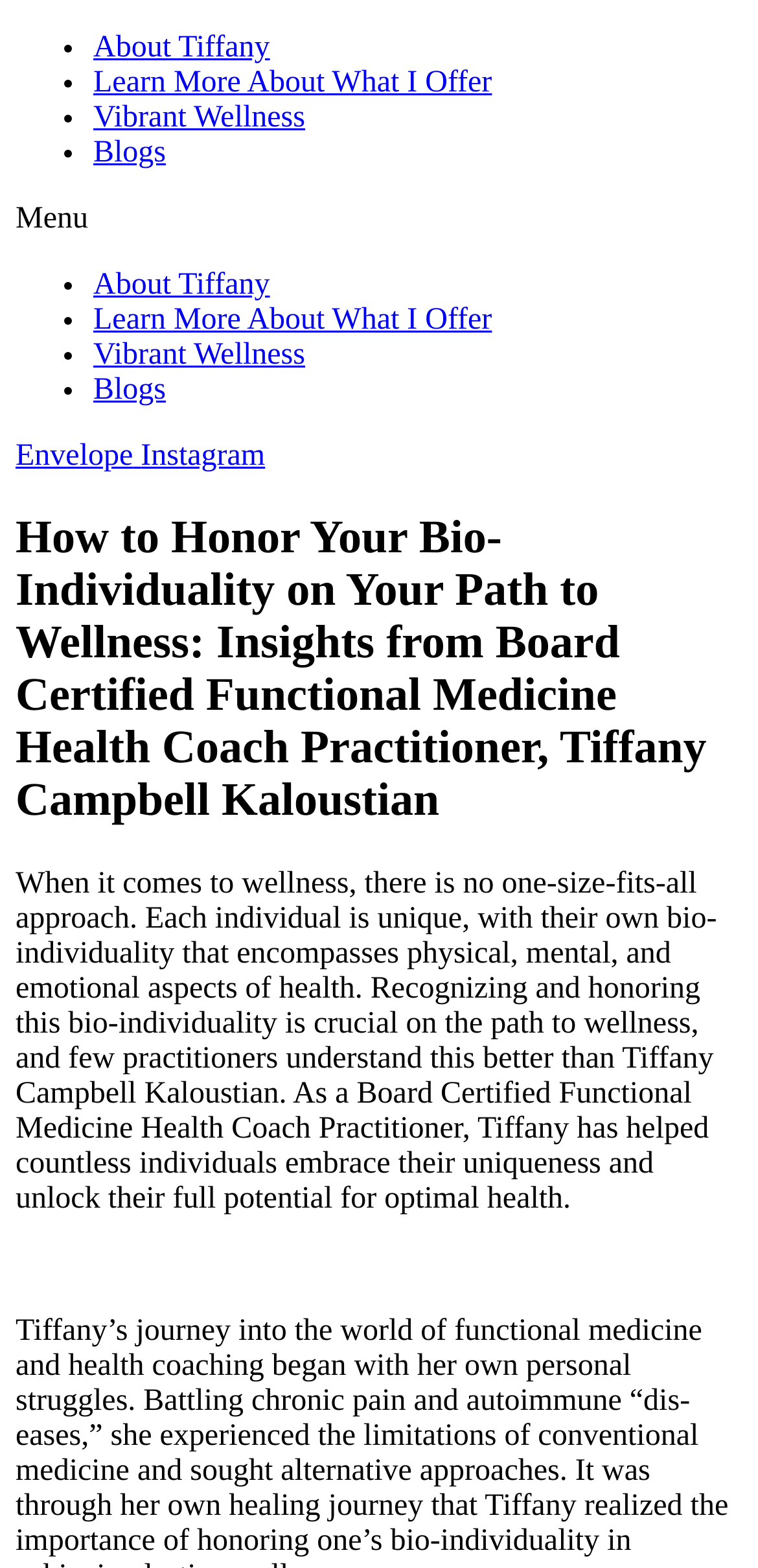Write an elaborate caption that captures the essence of the webpage.

The webpage is about honoring bio-individuality on the path to wellness, featuring insights from Tiffany Campbell Kaloustian, a Board Certified Functional Medicine Health Coach Practitioner. 

At the top left, there is a menu toggle button. To the right of the button, there are four navigation links: "About Tiffany", "Learn More About What I Offer", "Vibrant Wellness", and "Blogs". These links are arranged vertically, with a bullet point preceding each link. 

Below the navigation links, there are two social media links, "Envelope" and "Instagram", positioned side by side. 

The main content of the webpage is headed by a title, "How to Honor Your Bio-Individuality on Your Path to Wellness: Insights from Board Certified Functional Medicine Health Coach Practitioner, Tiffany Campbell Kaloustian". 

Following the title, there is a paragraph of text that explains the importance of recognizing and honoring bio-individuality on the path to wellness, highlighting Tiffany's expertise as a Board Certified Functional Medicine Health Coach Practitioner.